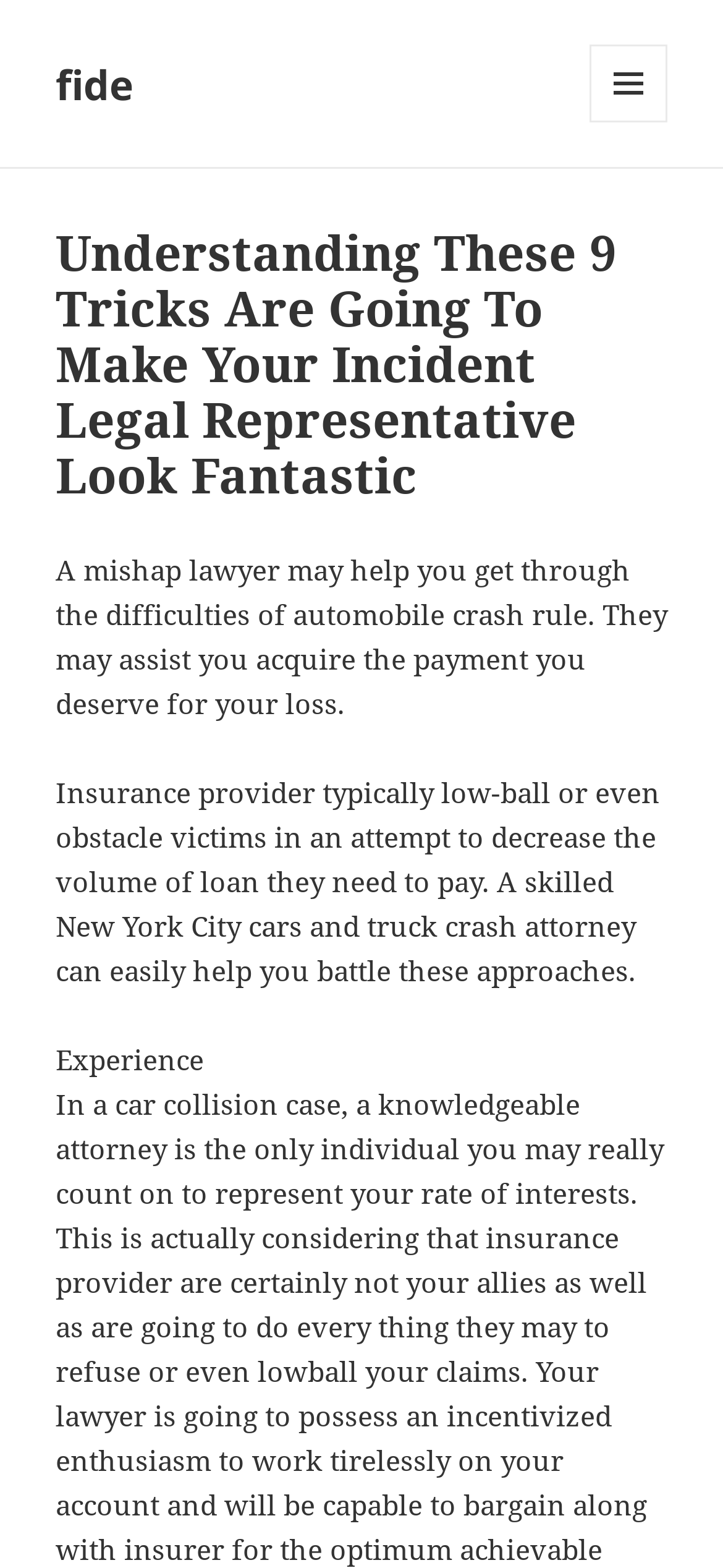Find and provide the bounding box coordinates for the UI element described here: "Menu and widgets". The coordinates should be given as four float numbers between 0 and 1: [left, top, right, bottom].

[0.815, 0.028, 0.923, 0.078]